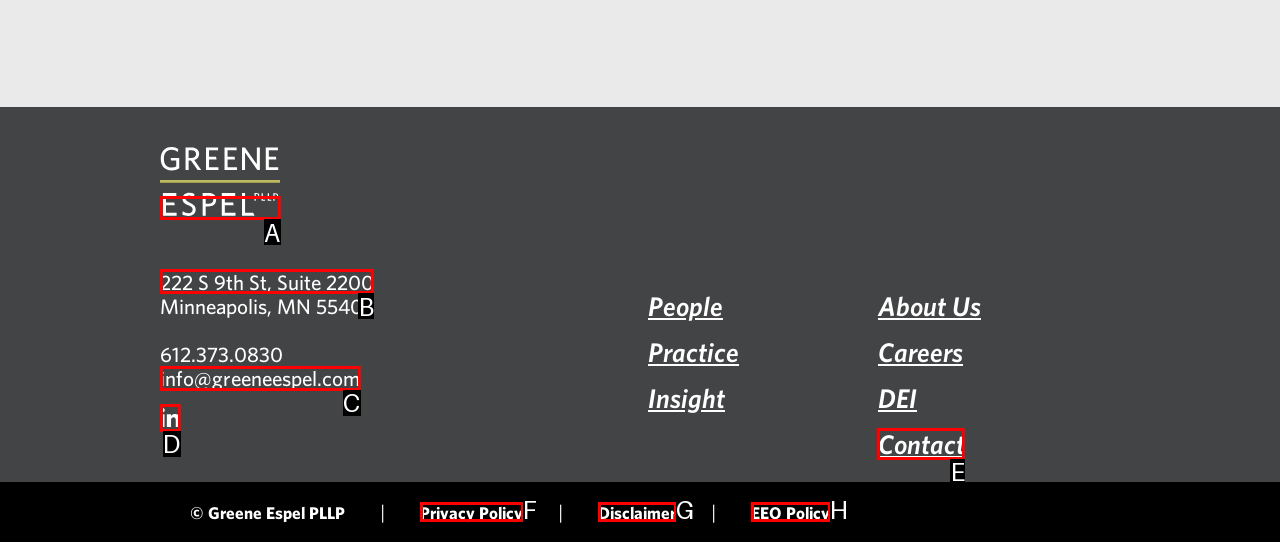Select the option I need to click to accomplish this task: Check the firm's address
Provide the letter of the selected choice from the given options.

B